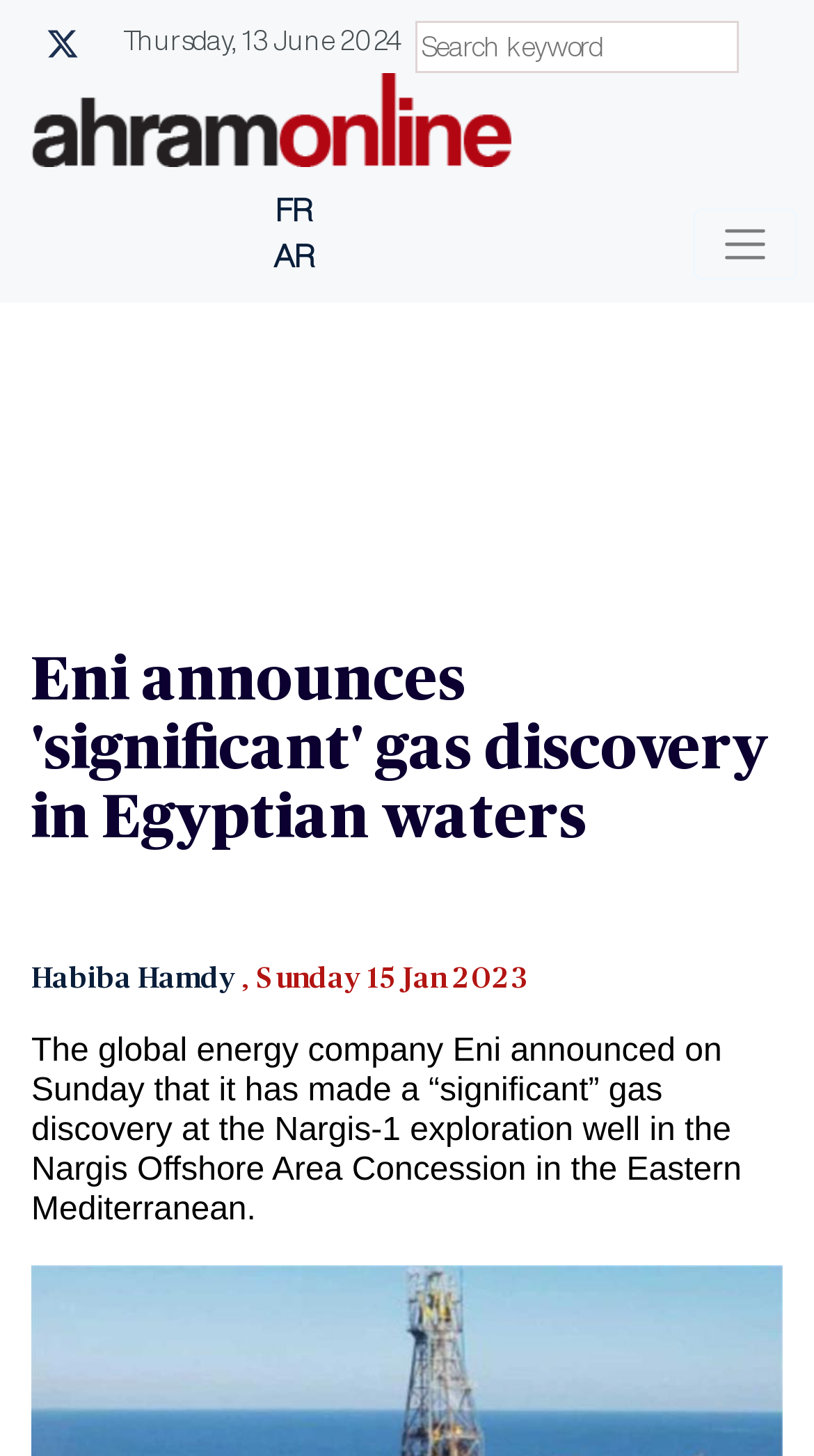Give a detailed explanation of the elements present on the webpage.

The webpage is about an energy company's gas discovery in Egyptian waters. At the top left, there is a logo image and a link to the homepage. Below the logo, there are two language options, "FR" and "AR", side by side. To the right of the language options, there is a small image and a link. 

On the top right, there is a date displayed as "Thursday, 13 June 2024". Next to the date, there is a search box with a placeholder text "Search keyword". 

On the top right corner, there is a toggle navigation button. 

The main content of the webpage is divided into sections. The first section has a heading that reads "Eni announces'significant' gas discovery in Egyptian waters". Below the heading, there is a subheading with the author's name, "Habiba Hamdy, Sunday 15 Jan 2023", which is also a link to the author's profile. 

The main article text is below the subheading, which summarizes the discovery made by Eni, an energy company, at the Nargis-1 exploration well in the Nargis Offshore Area Concession in the Eastern Mediterranean.